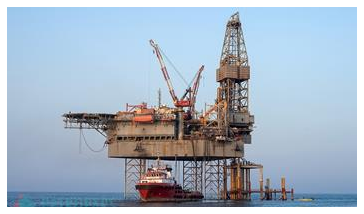Is the support vessel anchored nearby?
Using the visual information, answer the question in a single word or phrase.

Yes